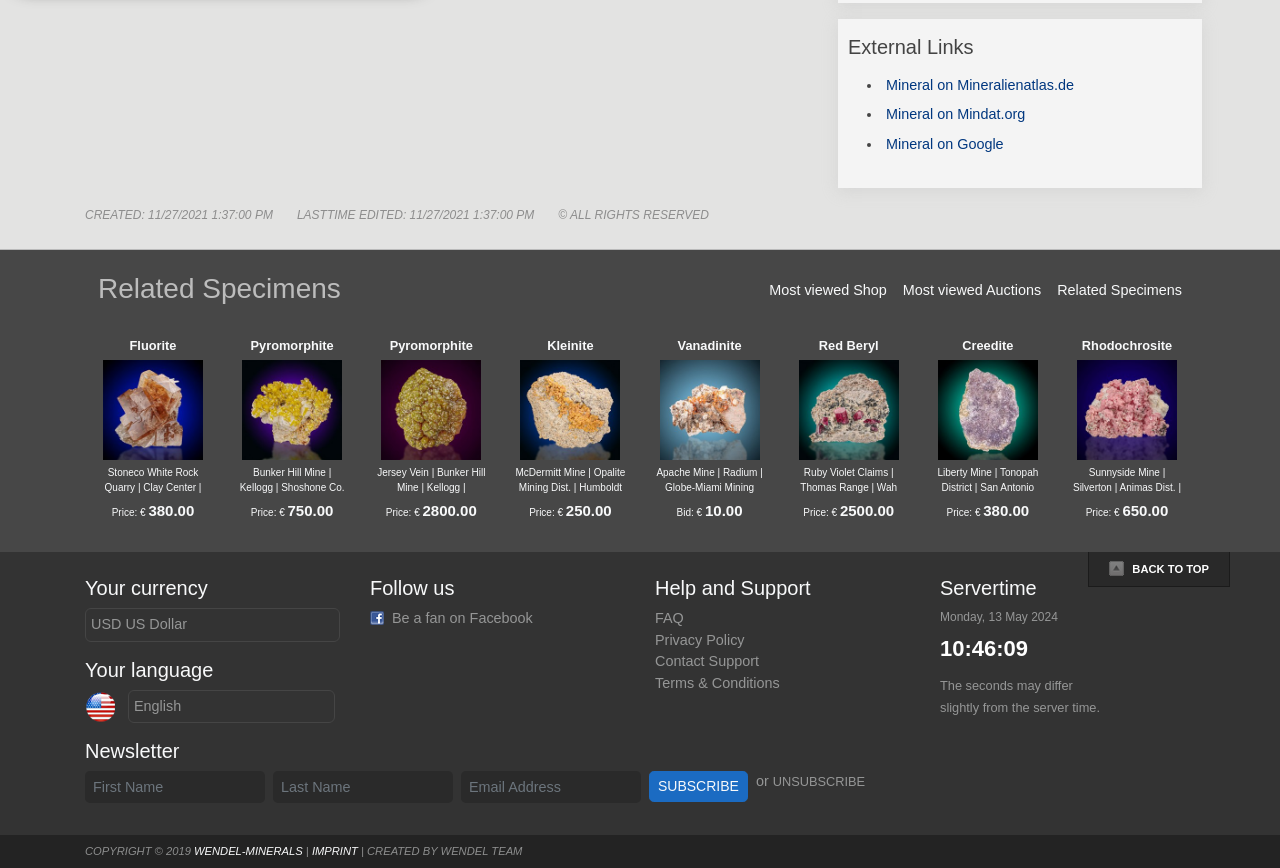Please provide a short answer using a single word or phrase for the question:
What is the purpose of the 'BACK TO TOP' link?

To go back to the top of the webpage